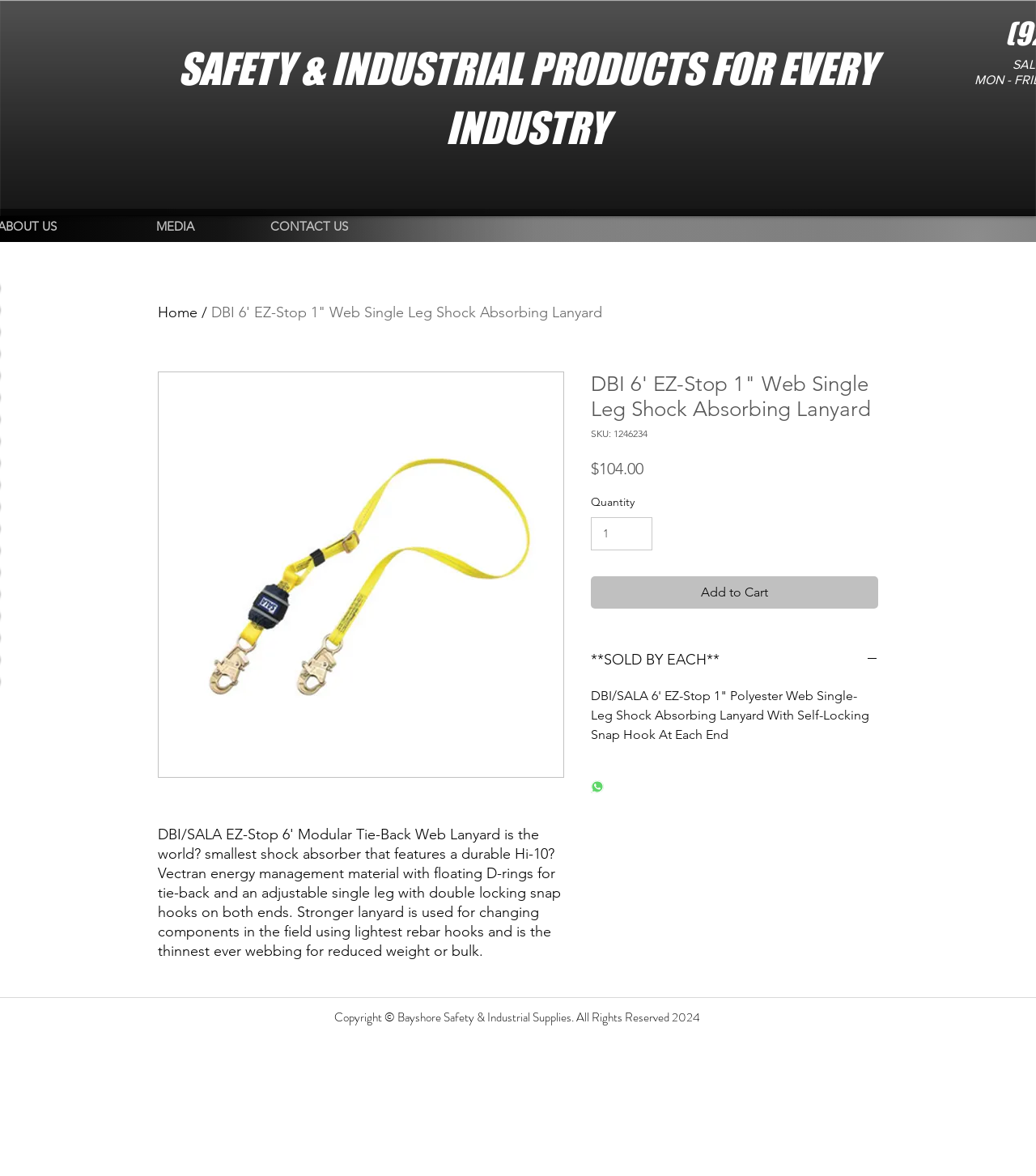Answer the following in one word or a short phrase: 
What is the minimum quantity that can be ordered?

1